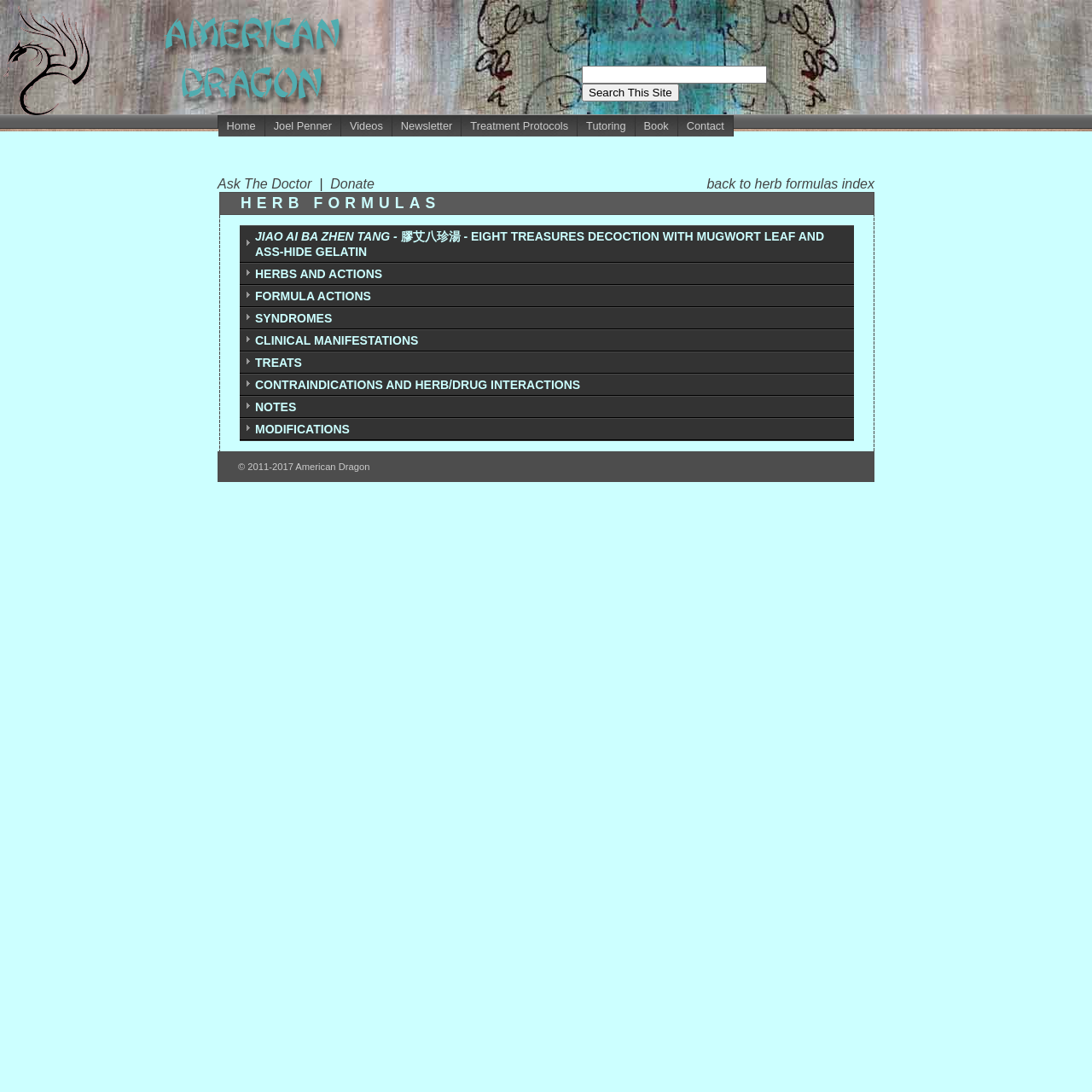Please provide the bounding box coordinates for the element that needs to be clicked to perform the instruction: "Go to Home". The coordinates must consist of four float numbers between 0 and 1, formatted as [left, top, right, bottom].

[0.2, 0.105, 0.243, 0.125]